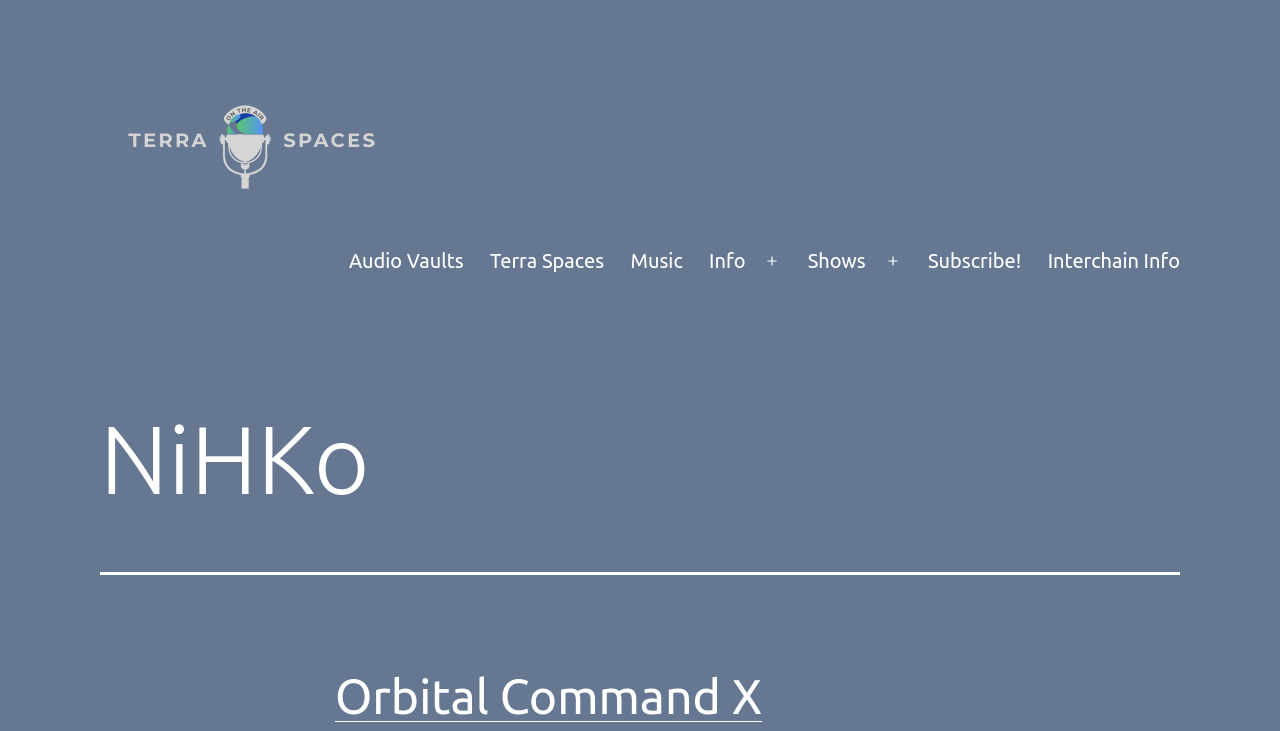Predict the bounding box coordinates for the UI element described as: "English". The coordinates should be four float numbers between 0 and 1, presented as [left, top, right, bottom].

None